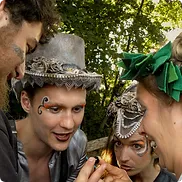What is the atmosphere of the Dreamspeaker interactive theatre experience?
Use the information from the screenshot to give a comprehensive response to the question.

The caption describes the scene as 'emblematic of the playful and enchanting atmosphere characteristic of the Dreamspeaker interactive theatre experience', indicating the type of atmosphere associated with the experience.